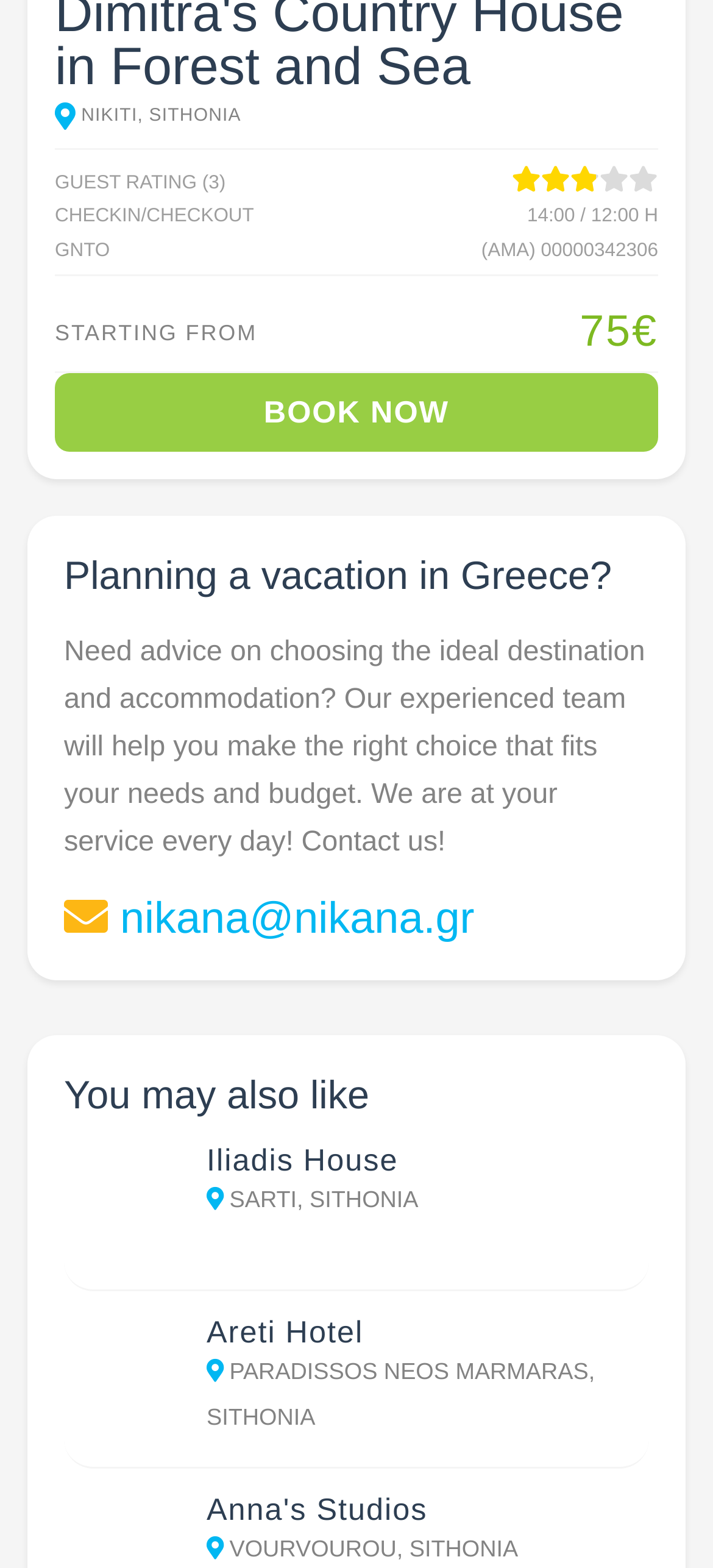Find the UI element described as: "News" and predict its bounding box coordinates. Ensure the coordinates are four float numbers between 0 and 1, [left, top, right, bottom].

None